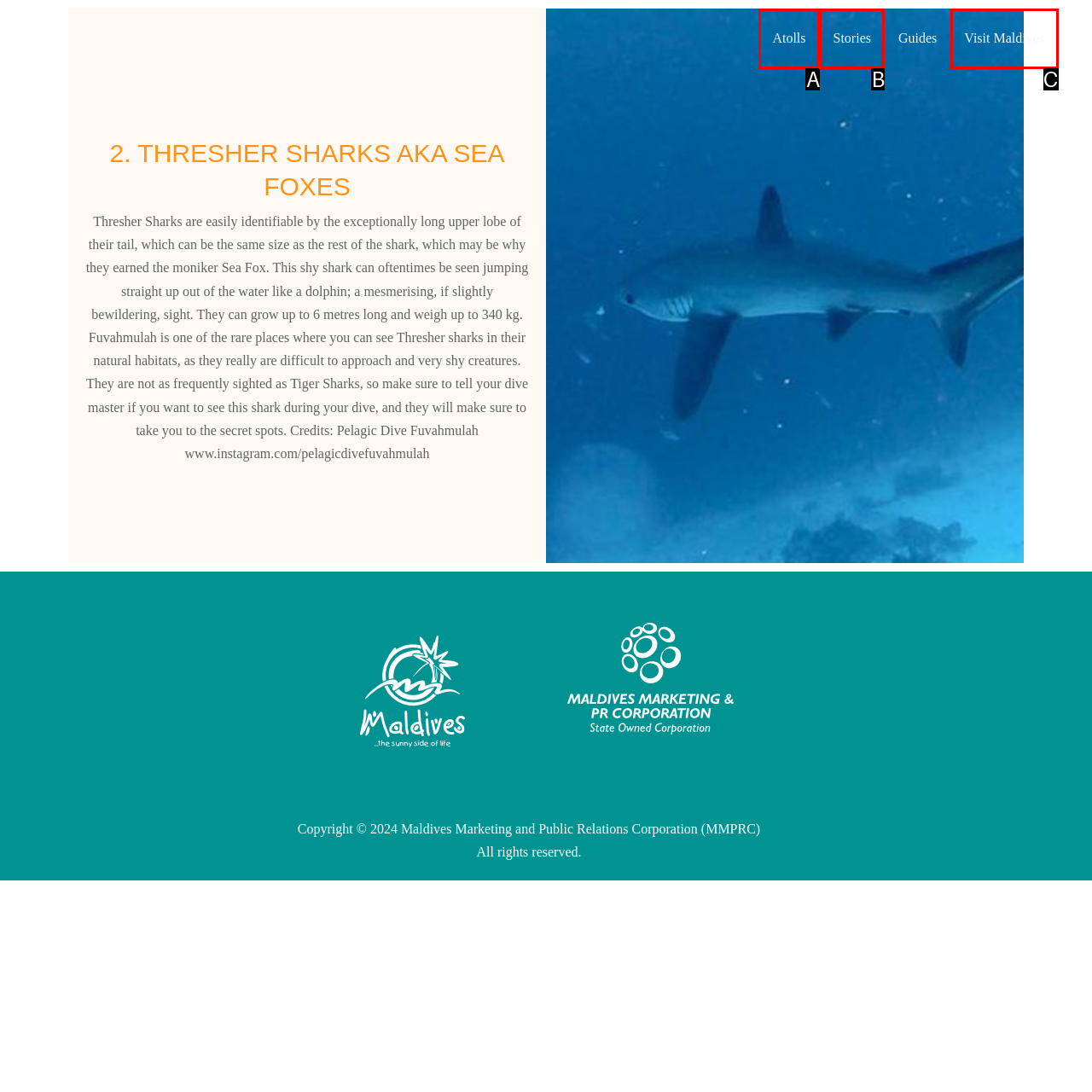Choose the HTML element that matches the description: Visit Maldives
Reply with the letter of the correct option from the given choices.

C